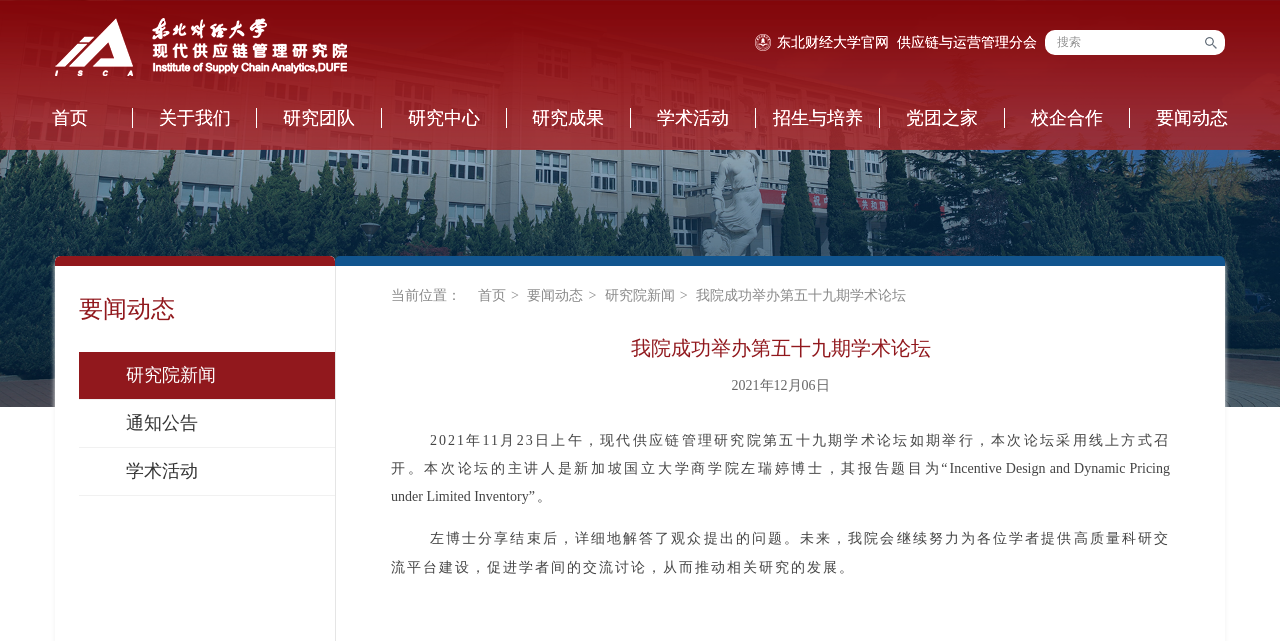Based on the element description 研究团队, identify the bounding box of the UI element in the given webpage screenshot. The coordinates should be in the format (top-left x, top-left y, bottom-right x, bottom-right y) and must be between 0 and 1.

[0.201, 0.168, 0.298, 0.2]